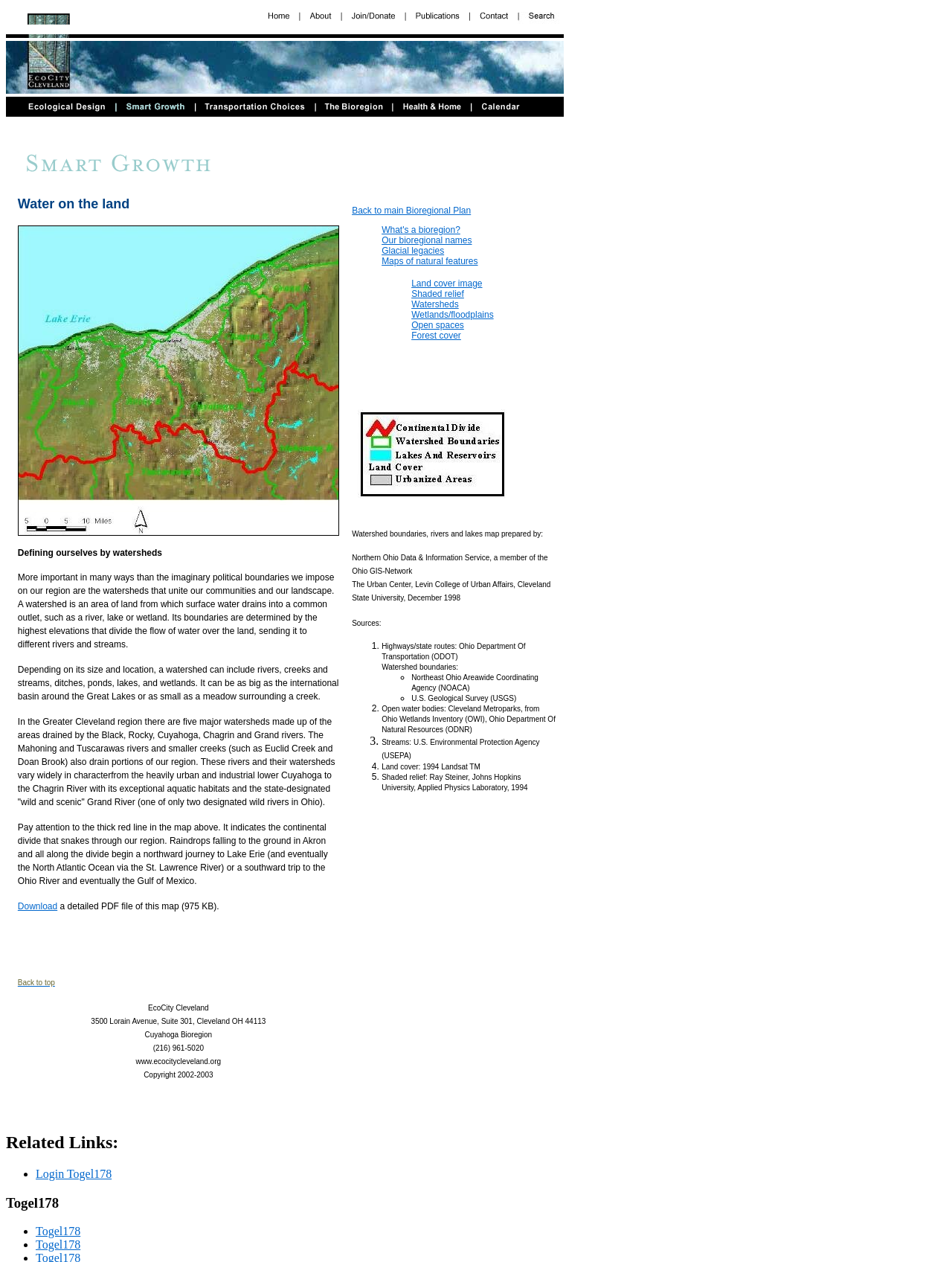Please use the details from the image to answer the following question comprehensively:
What is the main topic of this webpage?

Based on the webpage content, it appears that the main topic is EcoCity Cleveland, which is related to smart growth and watersheds in the Cleveland region.